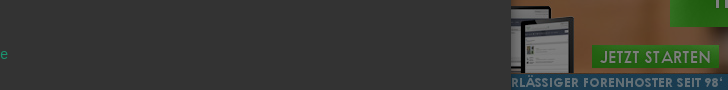What is the primary action encouraged by the advertisement?
Answer the question in as much detail as possible.

The advertisement's primary goal is to encourage users to create their own forum using the Xobor platform, as evident from the prominent display of the forum interface and the call-to-action 'JETZT STARTEN'.